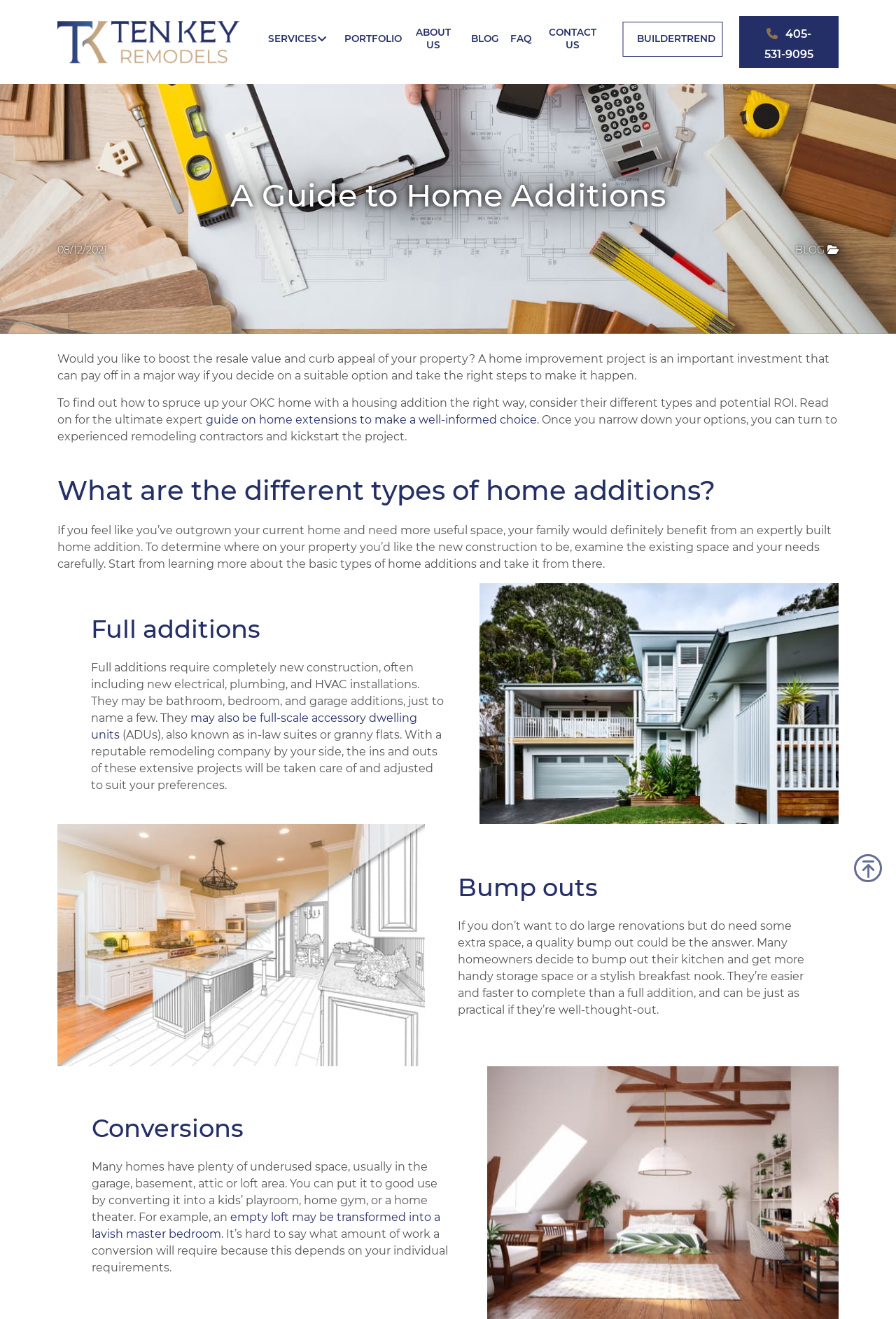Given the webpage screenshot, identify the bounding box of the UI element that matches this description: "parent_node: SERVICES title="Scroll to Top"".

[0.953, 0.648, 0.984, 0.669]